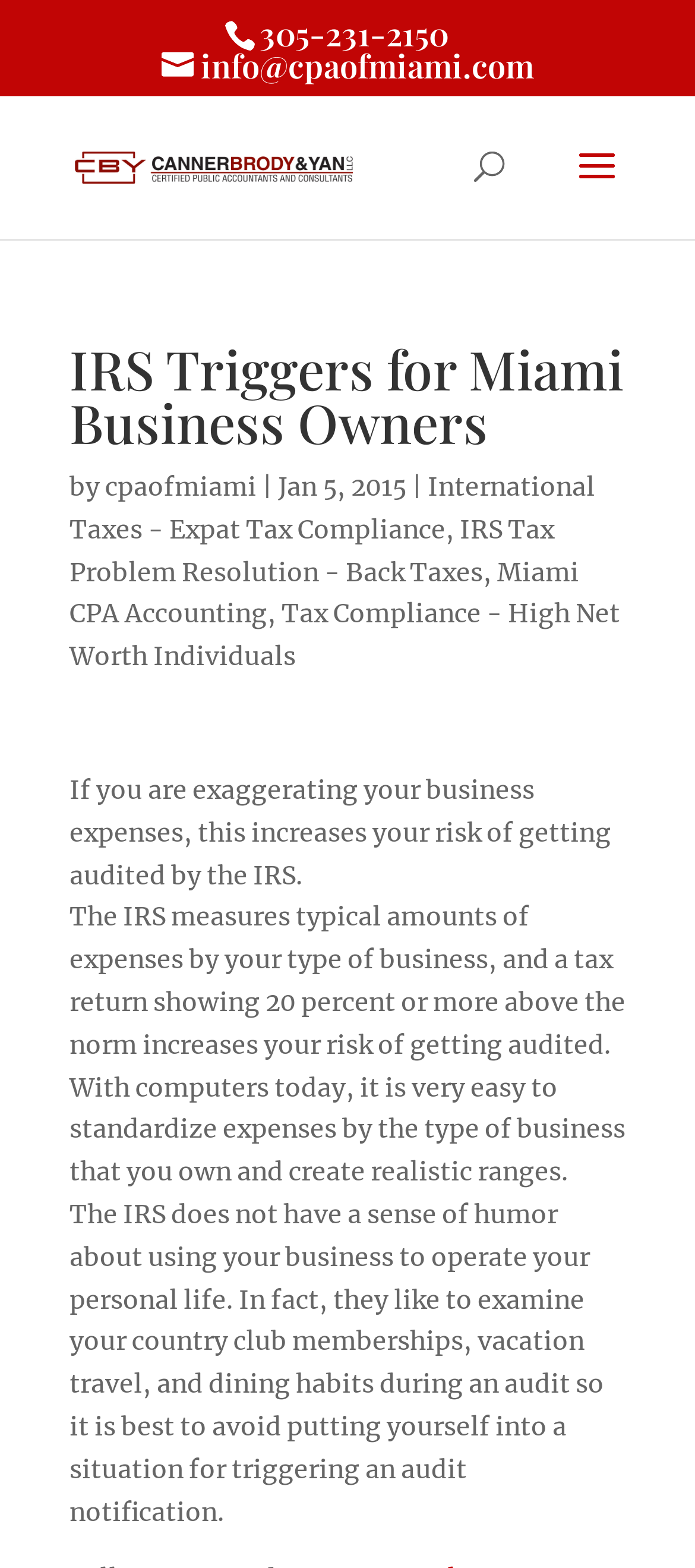What is the risk of getting audited by the IRS?
Look at the image and respond with a one-word or short phrase answer.

Exaggerating business expenses